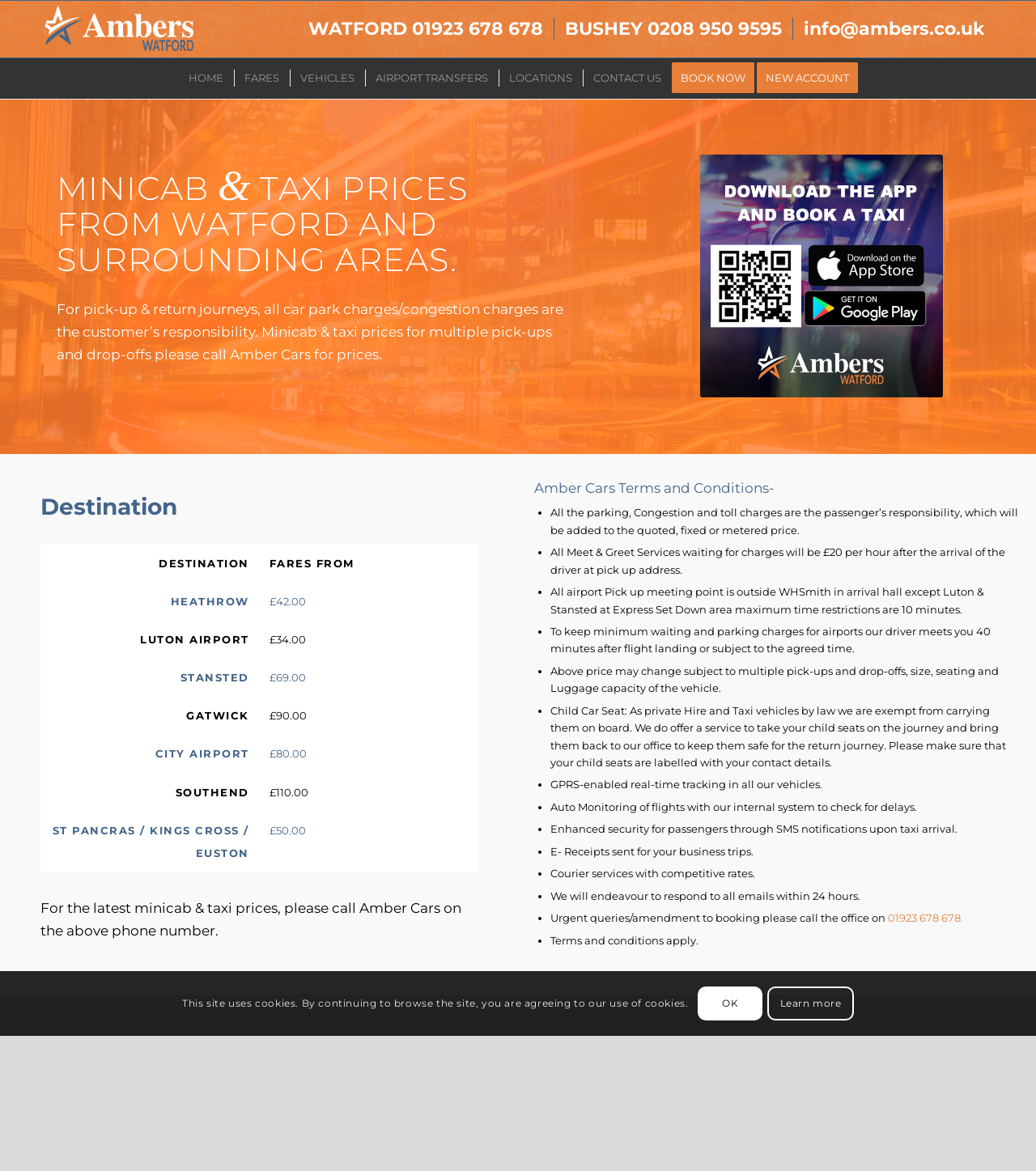Locate the bounding box coordinates of the clickable part needed for the task: "Go to LinkedIn".

None